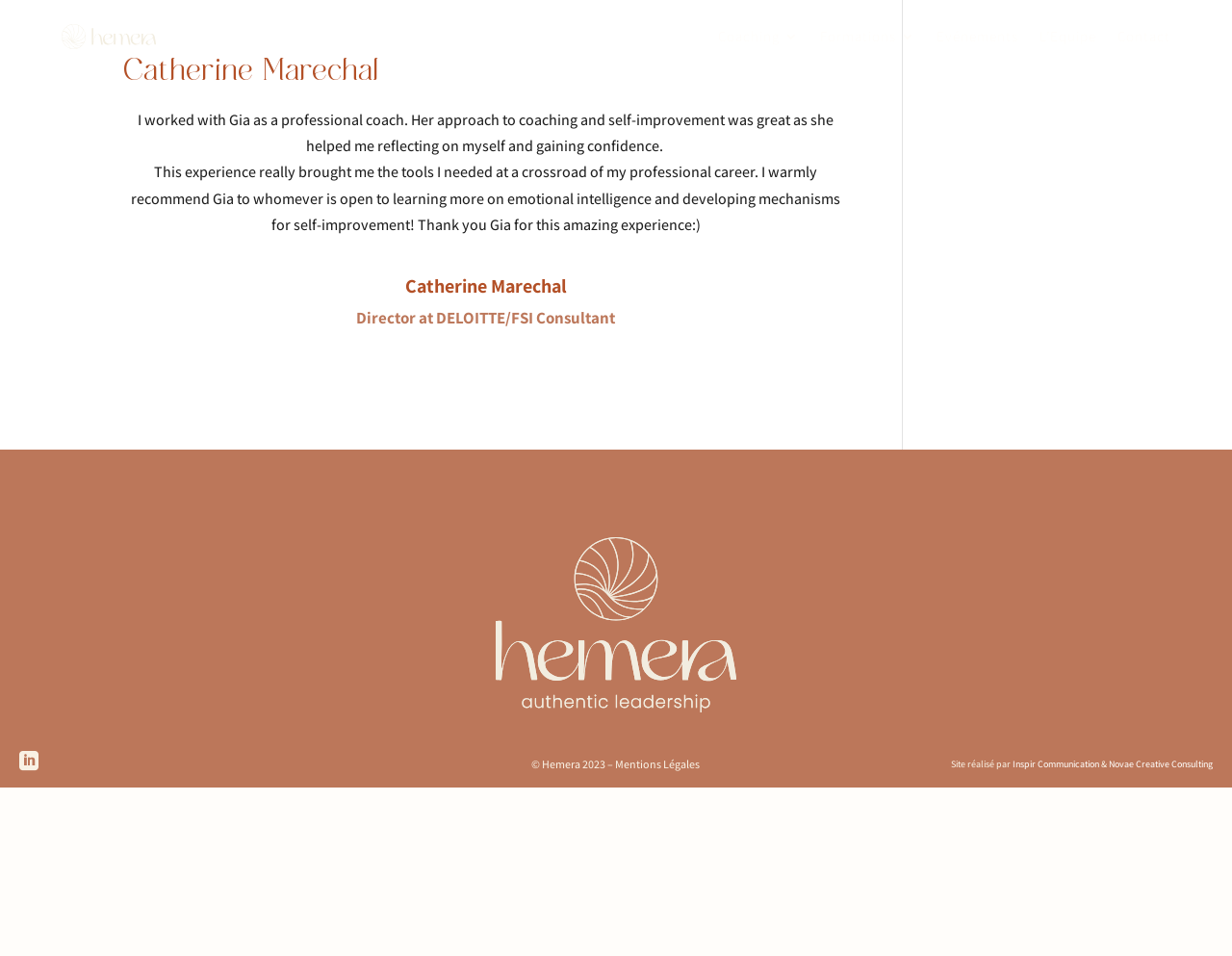Determine the bounding box coordinates of the clickable region to carry out the instruction: "Visit the website of Inspir Communication".

[0.822, 0.793, 0.892, 0.806]